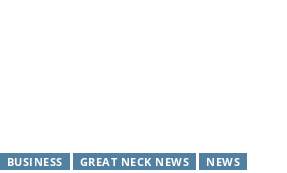Under which categories is the announcement categorized?
Using the image, provide a concise answer in one word or a short phrase.

Business and News